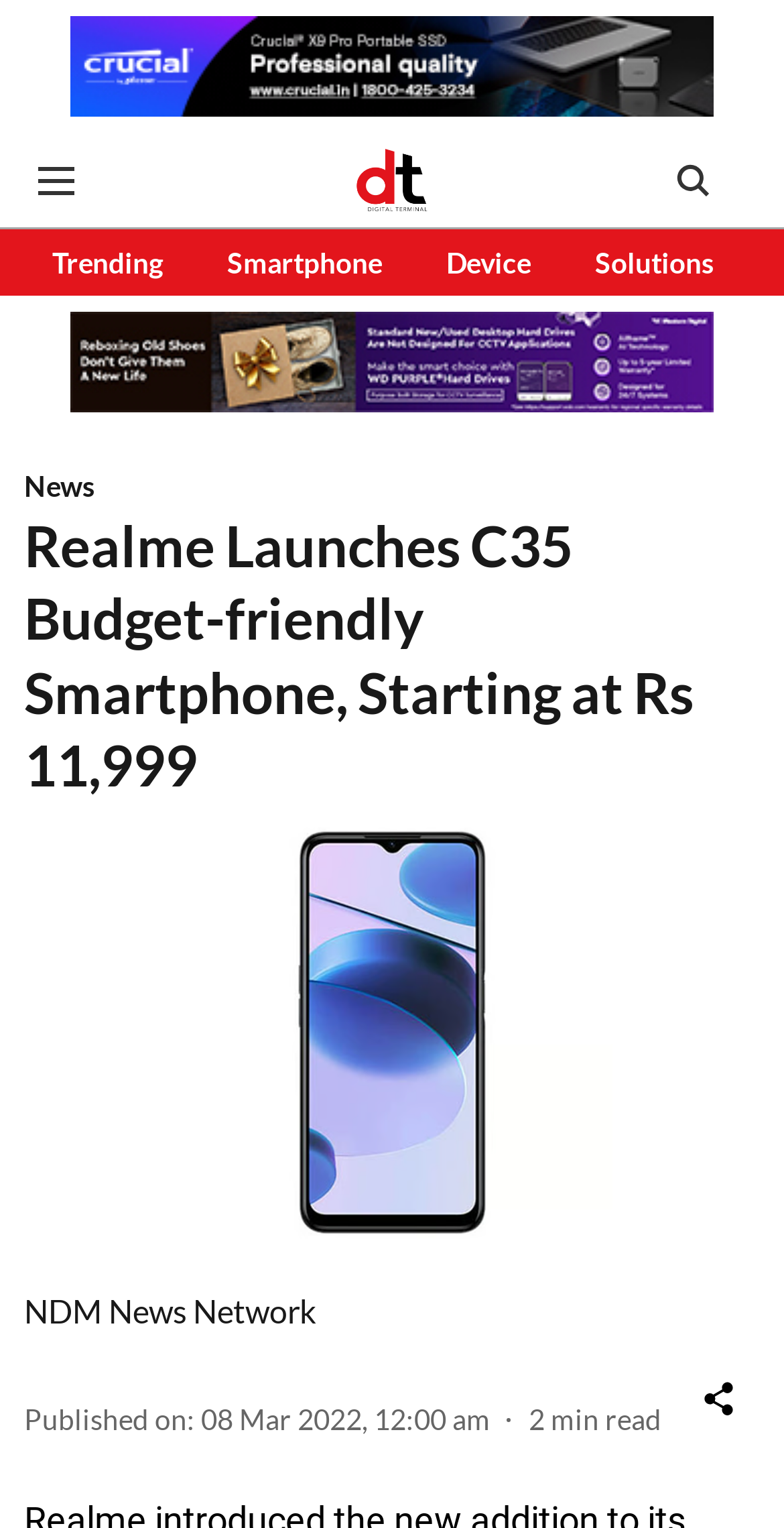Who is the author of the news article?
Offer a detailed and exhaustive answer to the question.

The answer can be found in the link element with the text 'author-name' which contains the static text 'NDM News Network'. This element is located below the heading element and provides information about the author of the news article.